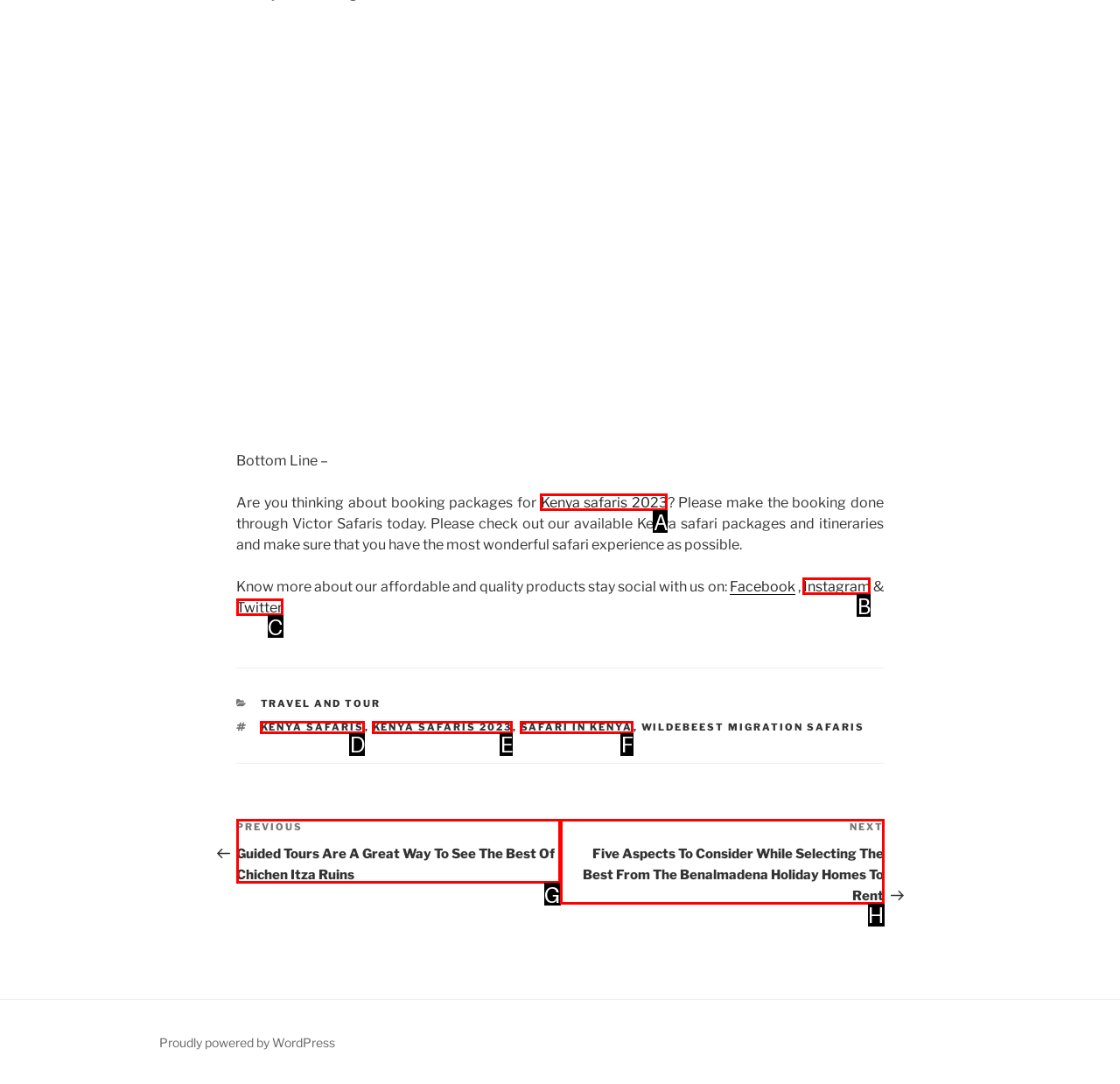Determine which HTML element to click to execute the following task: View 'Previous Post' Answer with the letter of the selected option.

G